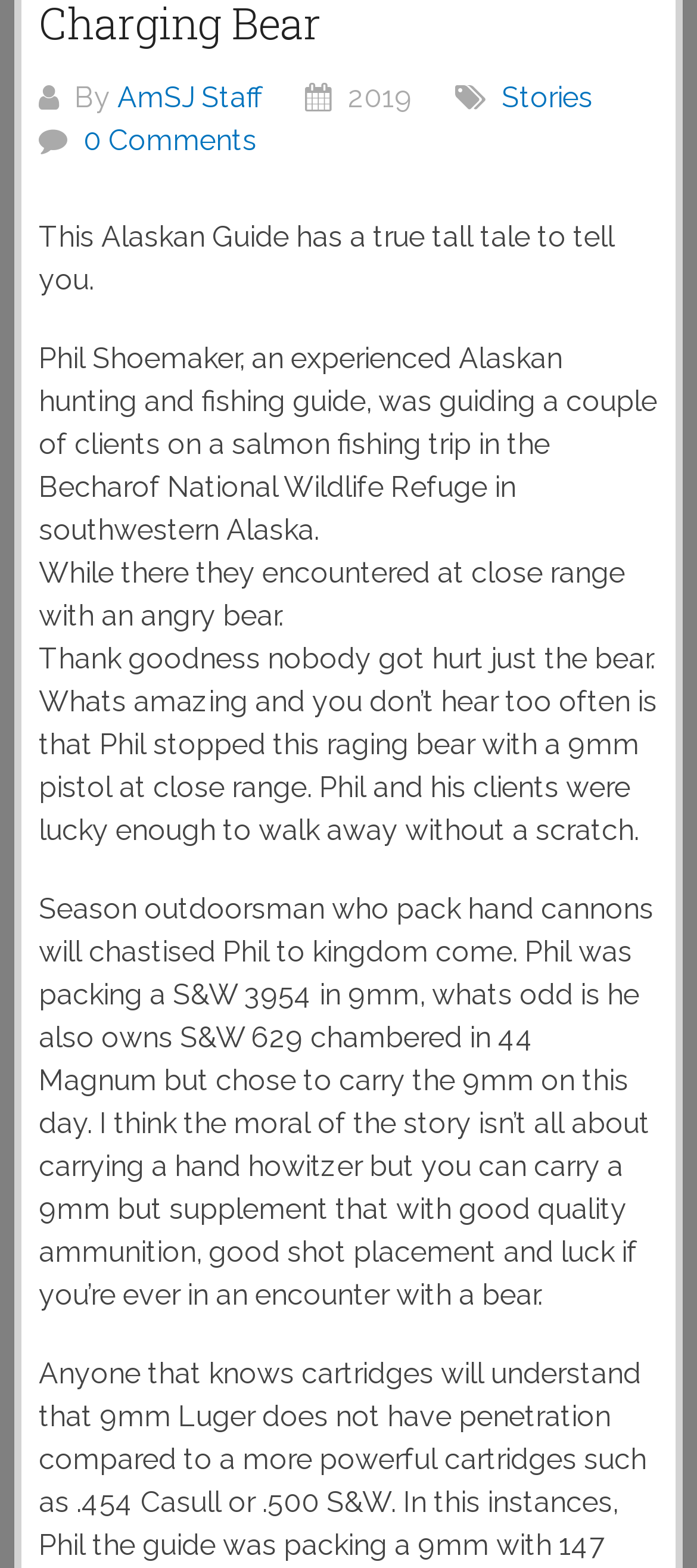Extract the bounding box coordinates for the UI element described as: "Stories".

[0.719, 0.051, 0.85, 0.073]